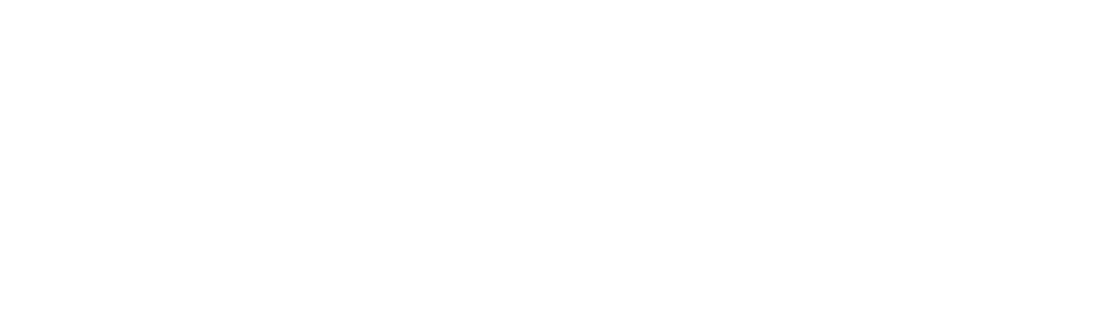Provide a single word or phrase to answer the given question: 
What type of information is provided under the heading 'Session Dates'?

Essential information